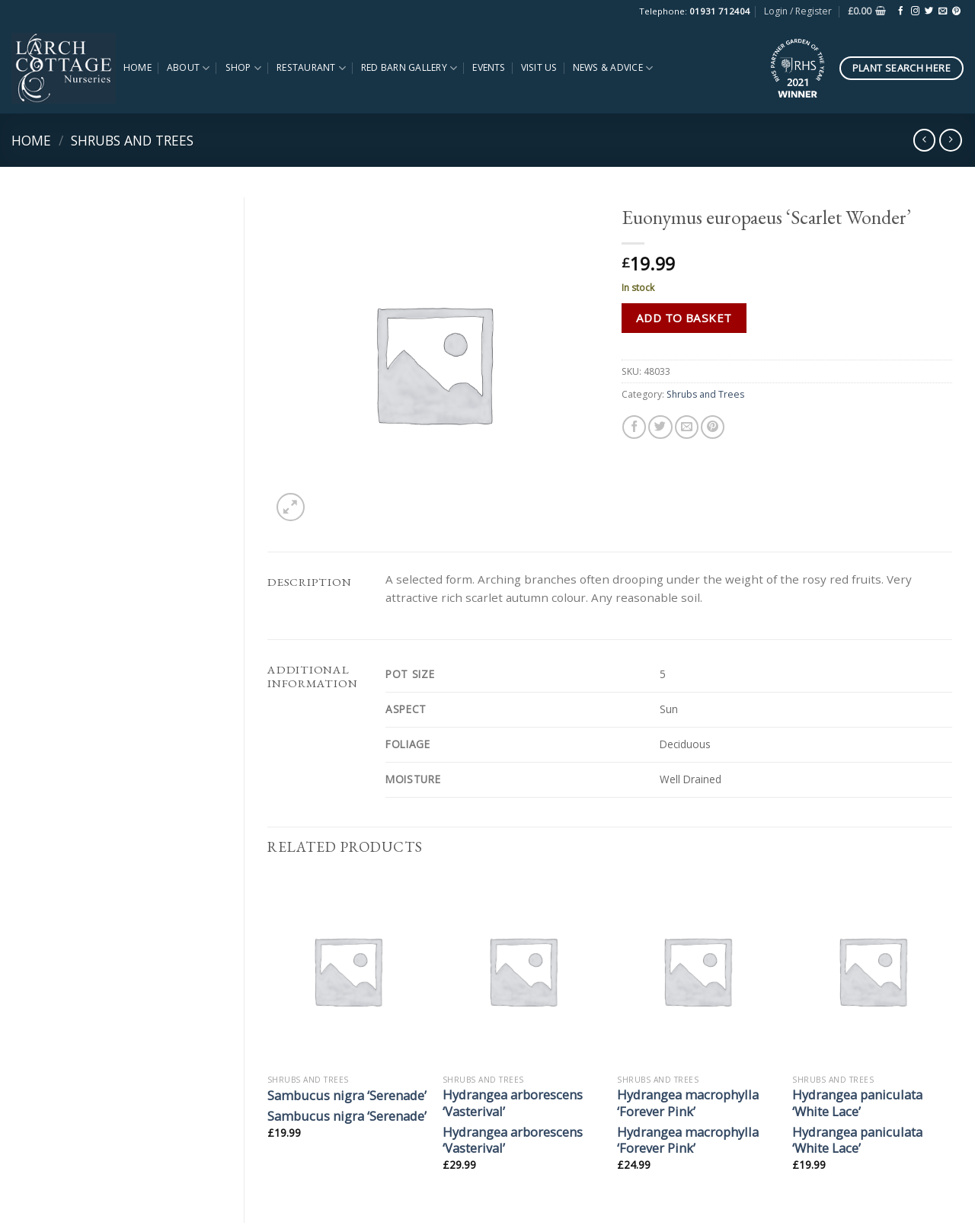How many related products are shown on the webpage?
Use the information from the image to give a detailed answer to the question.

I found the related products by looking at the 'RELATED PRODUCTS' section, where it shows three products with their names and prices.